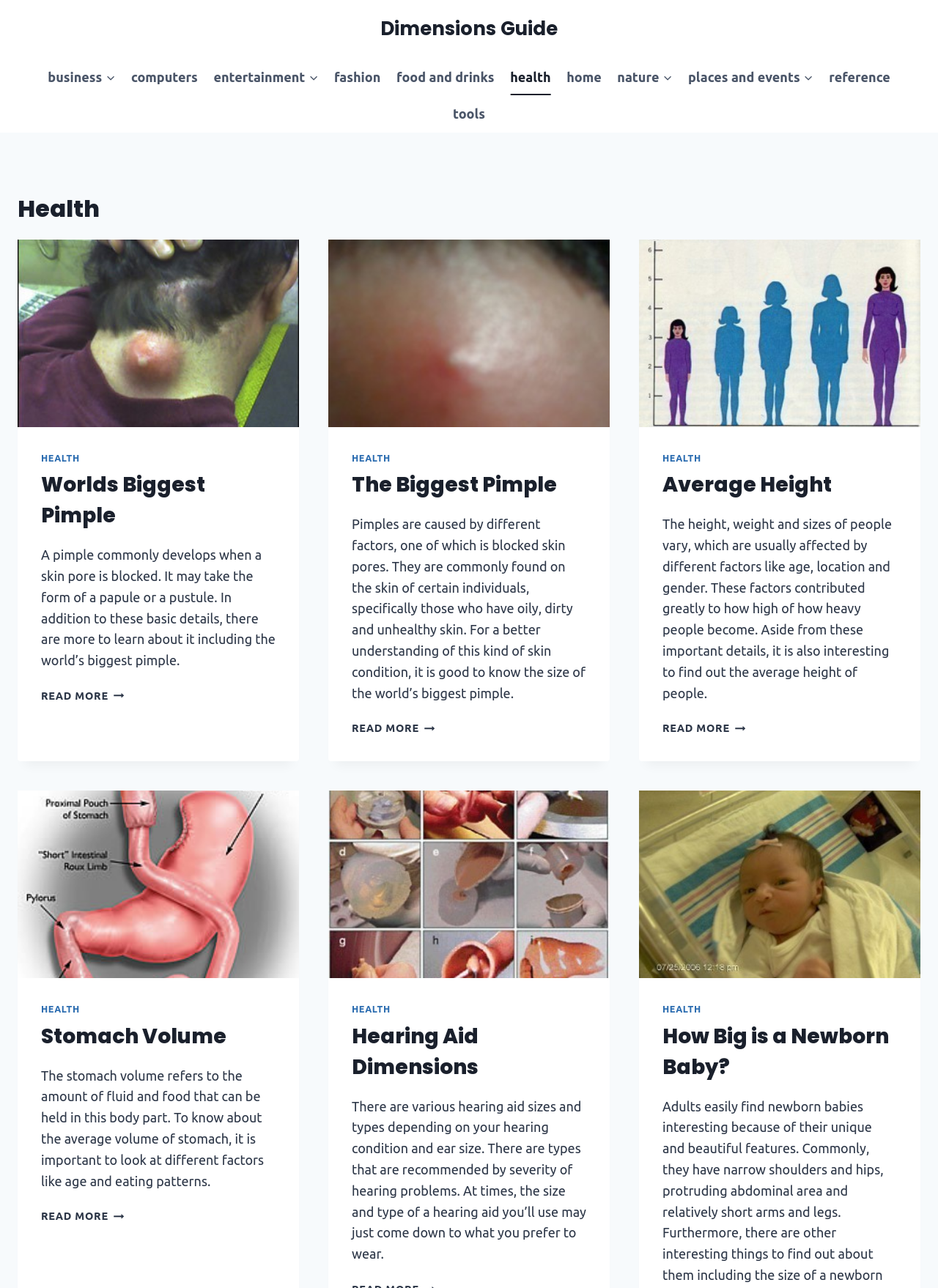Identify the bounding box coordinates of the area you need to click to perform the following instruction: "Click on the 'Dimensions Guide' link".

[0.405, 0.014, 0.595, 0.032]